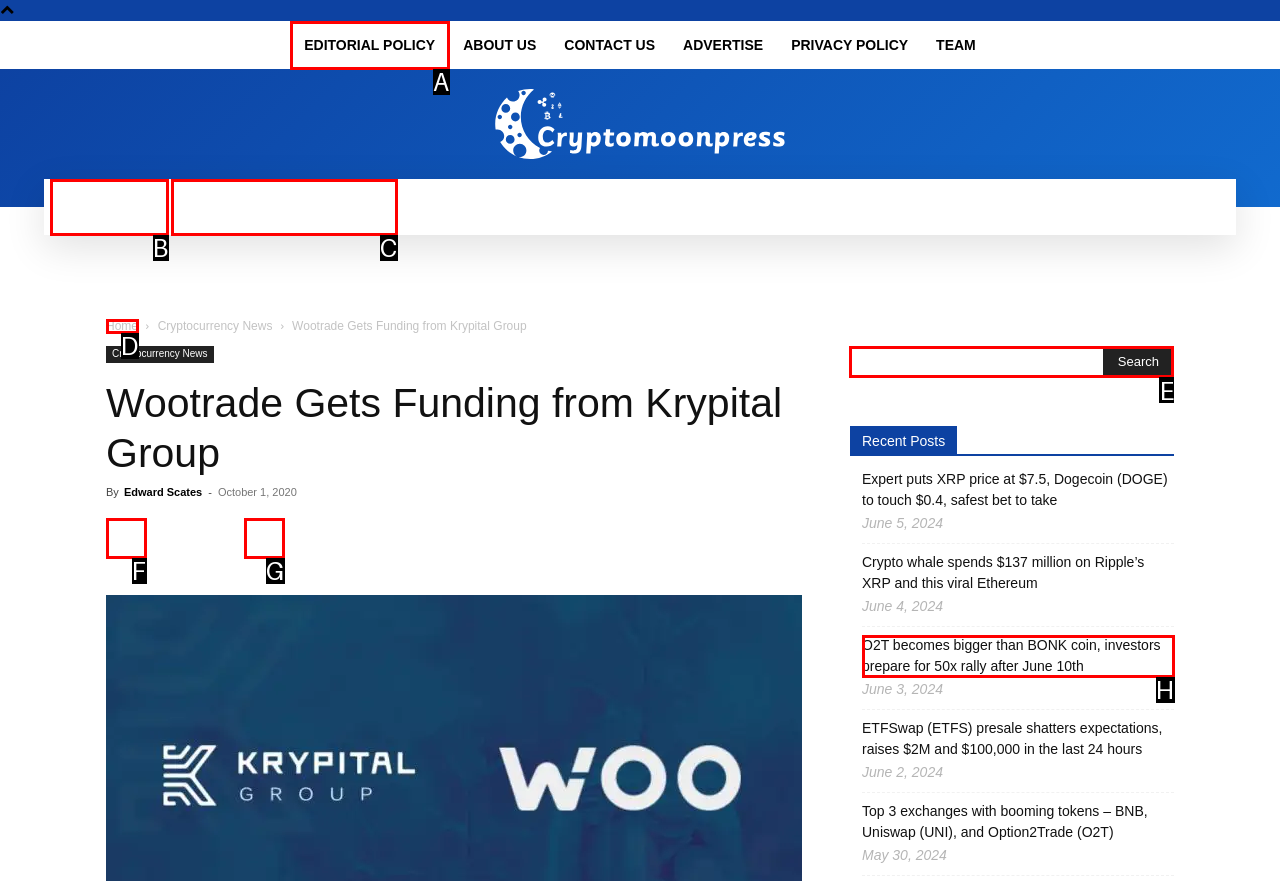Tell me which letter corresponds to the UI element that should be clicked to fulfill this instruction: Search for something
Answer using the letter of the chosen option directly.

E